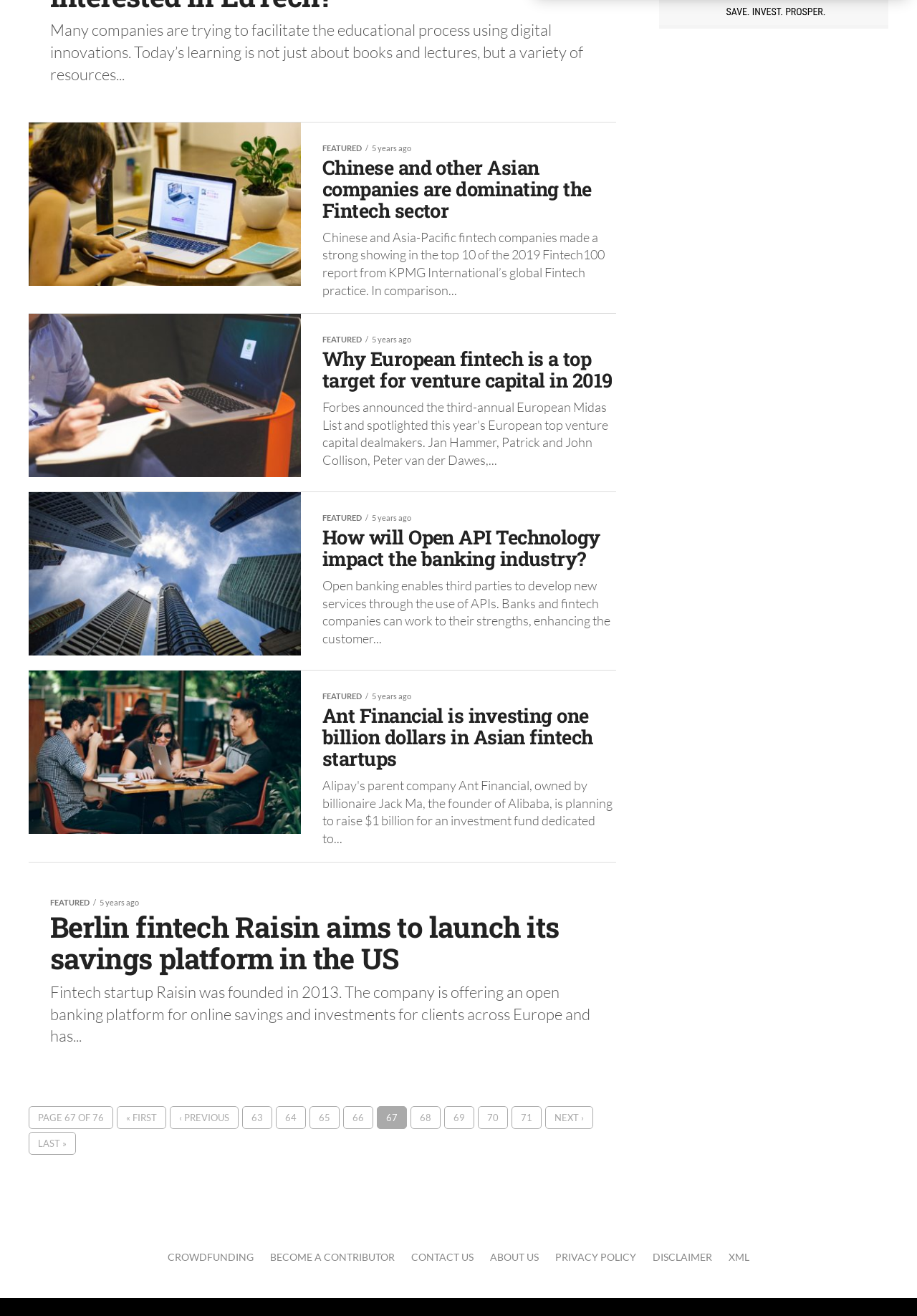Please find the bounding box coordinates (top-left x, top-left y, bottom-right x, bottom-right y) in the screenshot for the UI element described as follows: Contact Us

[0.448, 0.95, 0.516, 0.96]